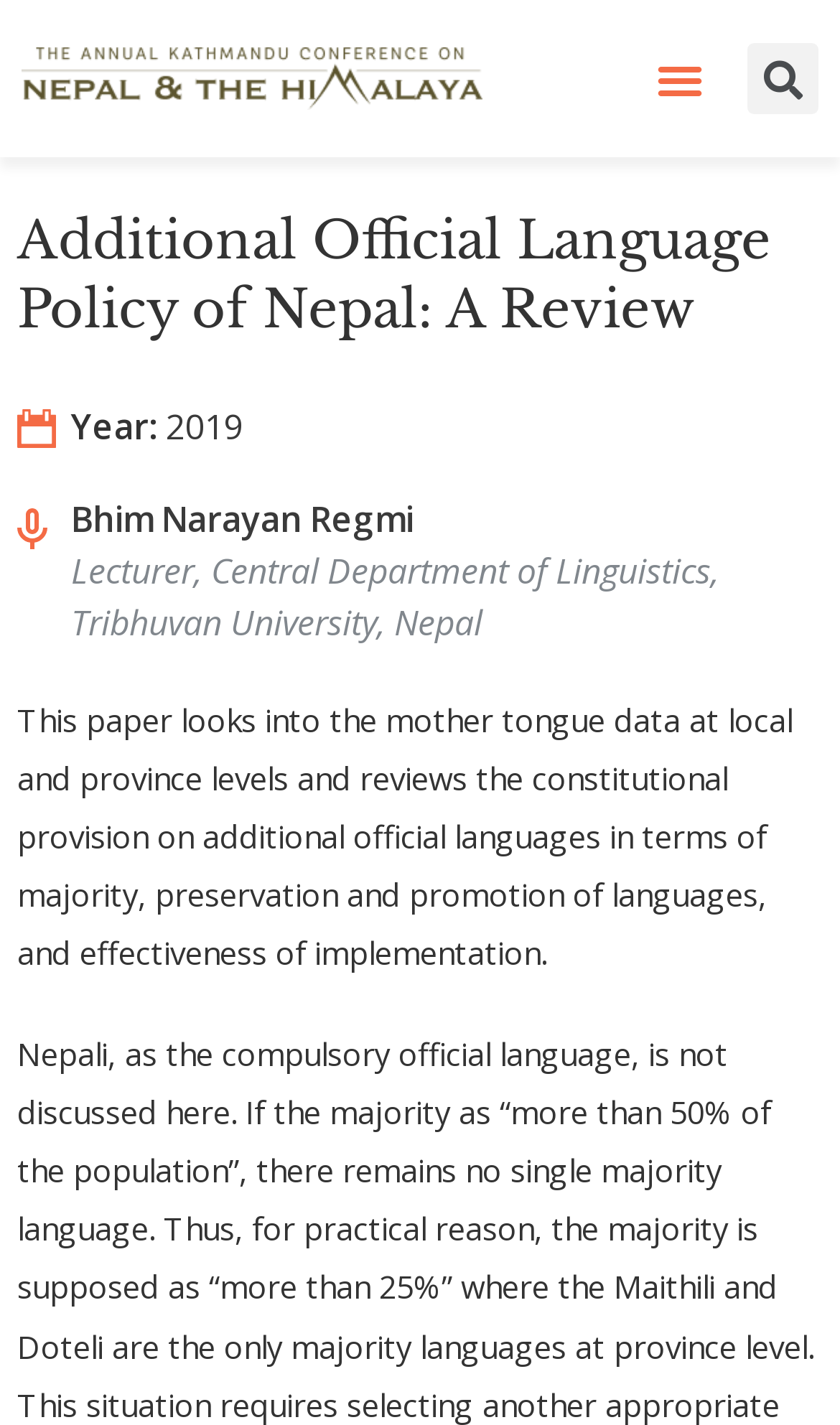Answer this question in one word or a short phrase: What is the year of the paper?

2019